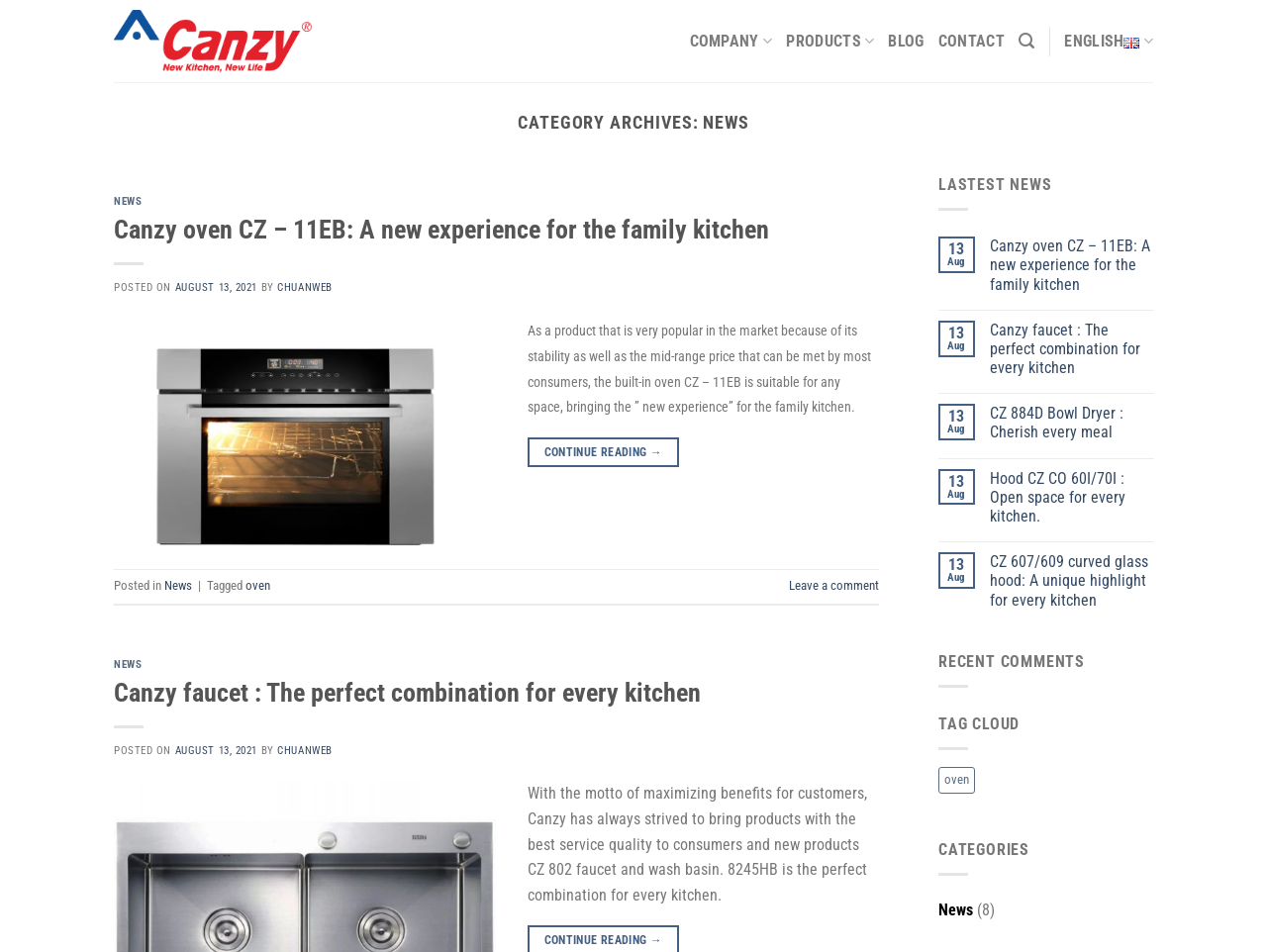Find the bounding box coordinates of the element you need to click on to perform this action: 'View the latest news'. The coordinates should be represented by four float values between 0 and 1, in the format [left, top, right, bottom].

[0.74, 0.184, 0.83, 0.204]